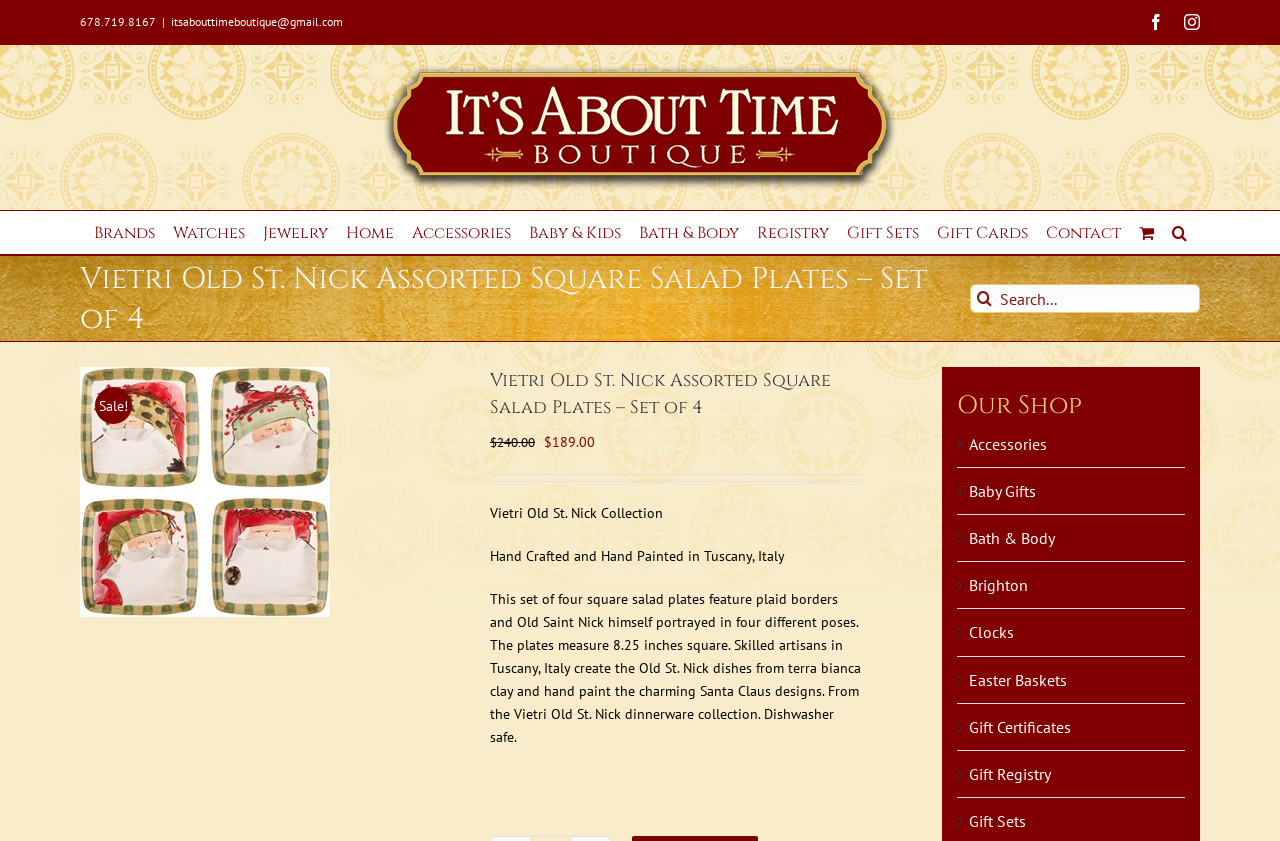Determine the bounding box coordinates of the element's region needed to click to follow the instruction: "Contact the store". Provide these coordinates as four float numbers between 0 and 1, formatted as [left, top, right, bottom].

[0.817, 0.251, 0.875, 0.302]